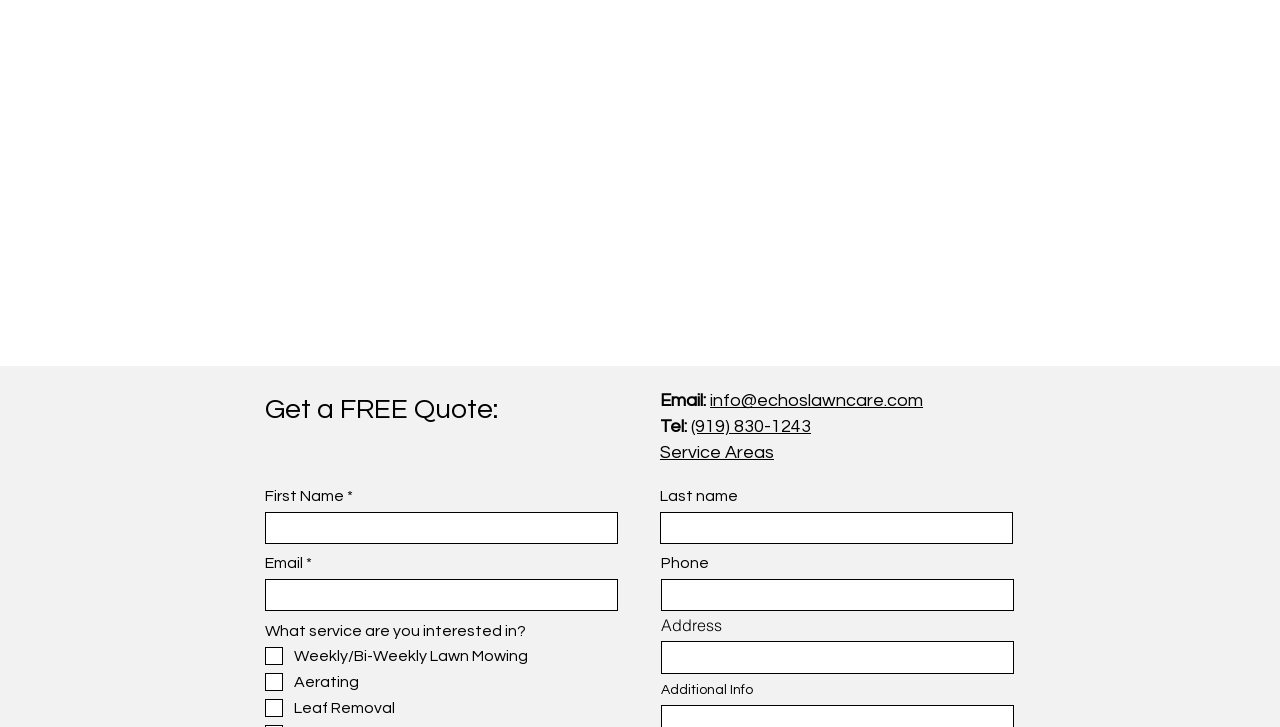Locate the bounding box for the described UI element: "info@echoslawncare.com". Ensure the coordinates are four float numbers between 0 and 1, formatted as [left, top, right, bottom].

[0.555, 0.537, 0.721, 0.564]